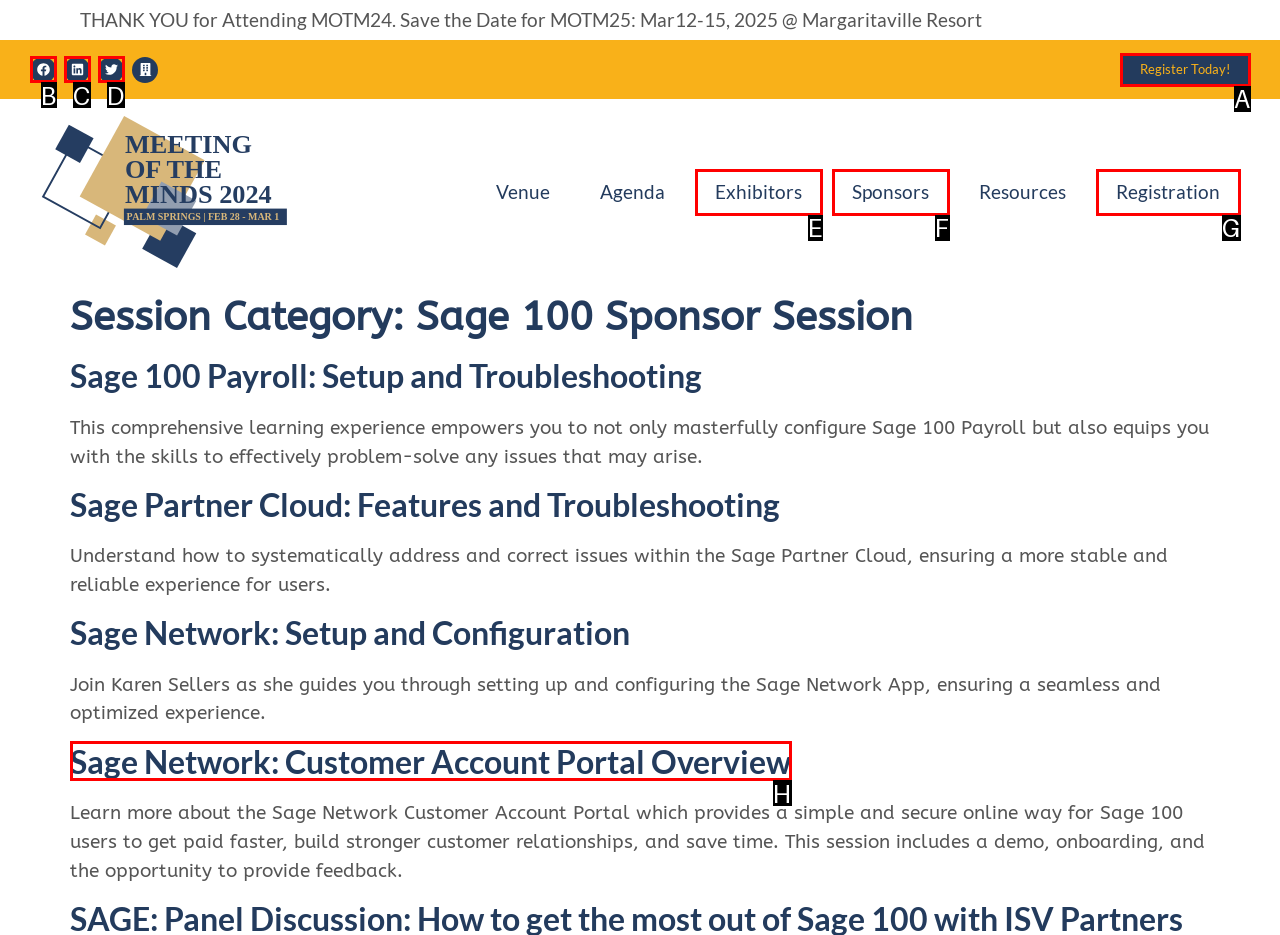Match the description to the correct option: Registration
Provide the letter of the matching option directly.

G